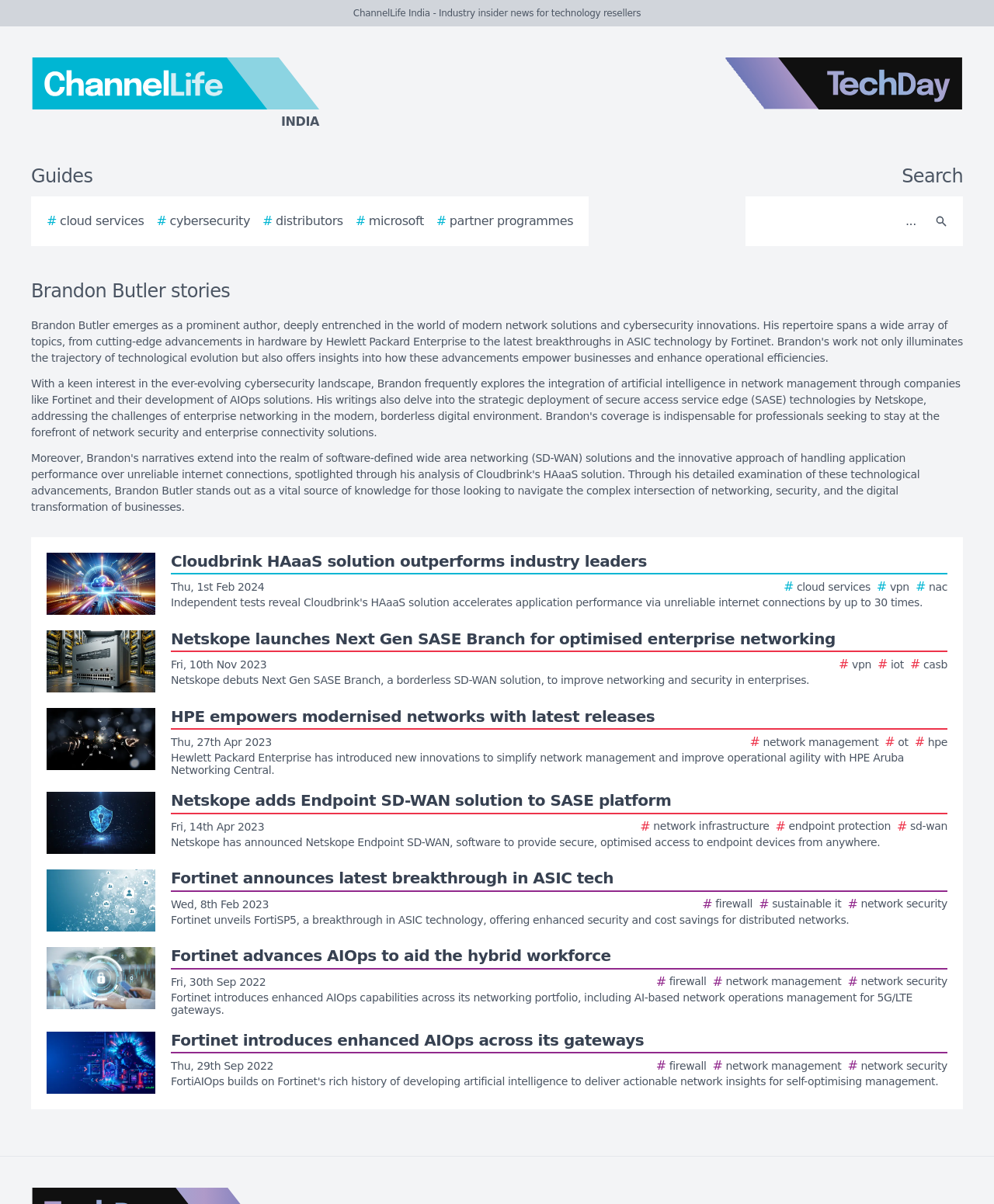What is the purpose of the search bar?
Based on the image, provide a one-word or brief-phrase response.

To search the website